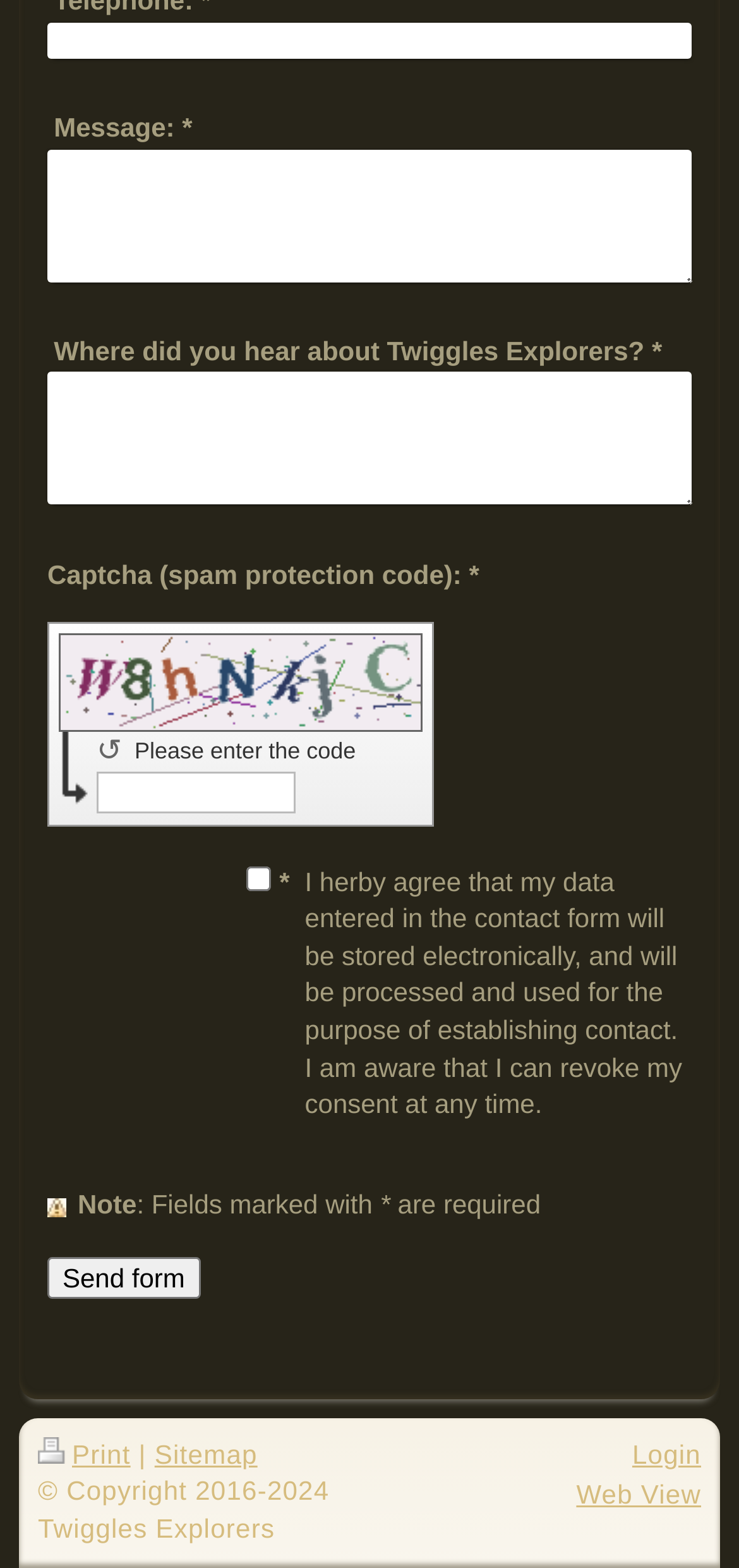What is the purpose of the checkbox?
Using the image as a reference, give a one-word or short phrase answer.

agree to data storage